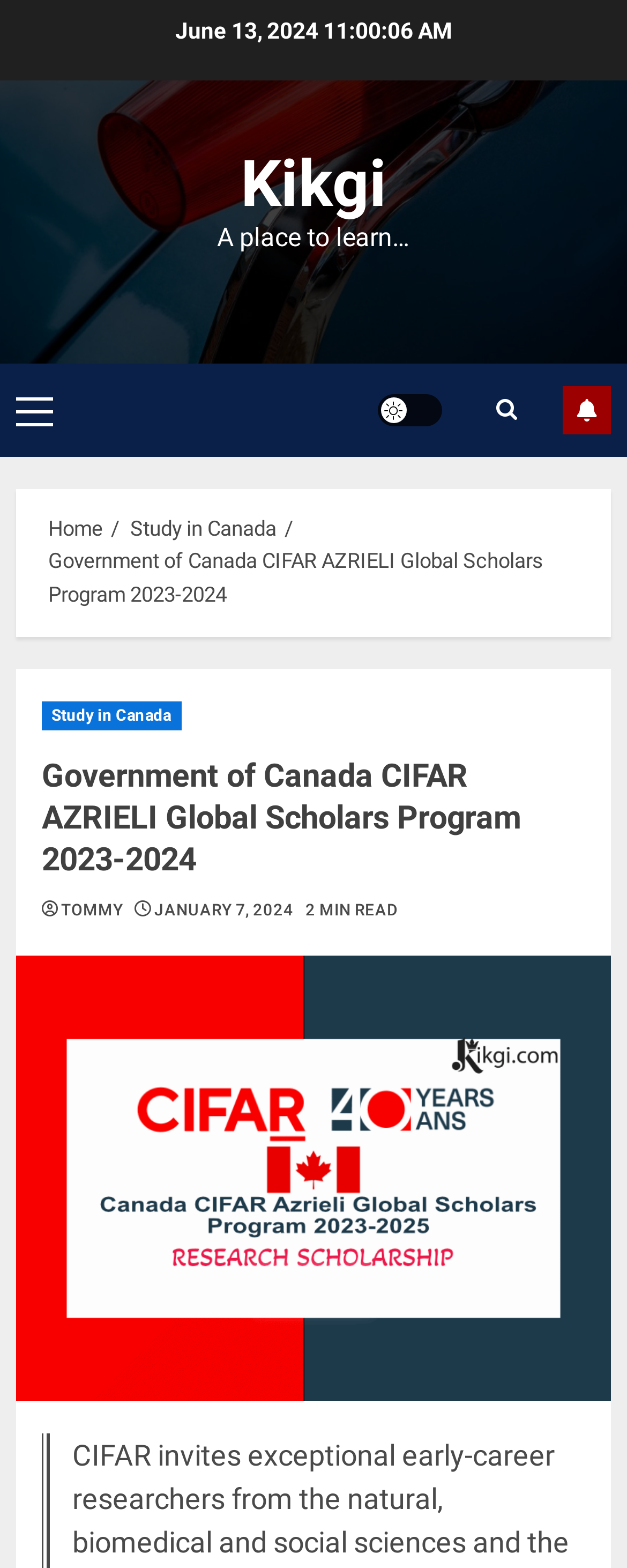Please provide the bounding box coordinates for the element that needs to be clicked to perform the instruction: "Click on the 'Primary Menu' link". The coordinates must consist of four float numbers between 0 and 1, formatted as [left, top, right, bottom].

[0.026, 0.252, 0.085, 0.27]